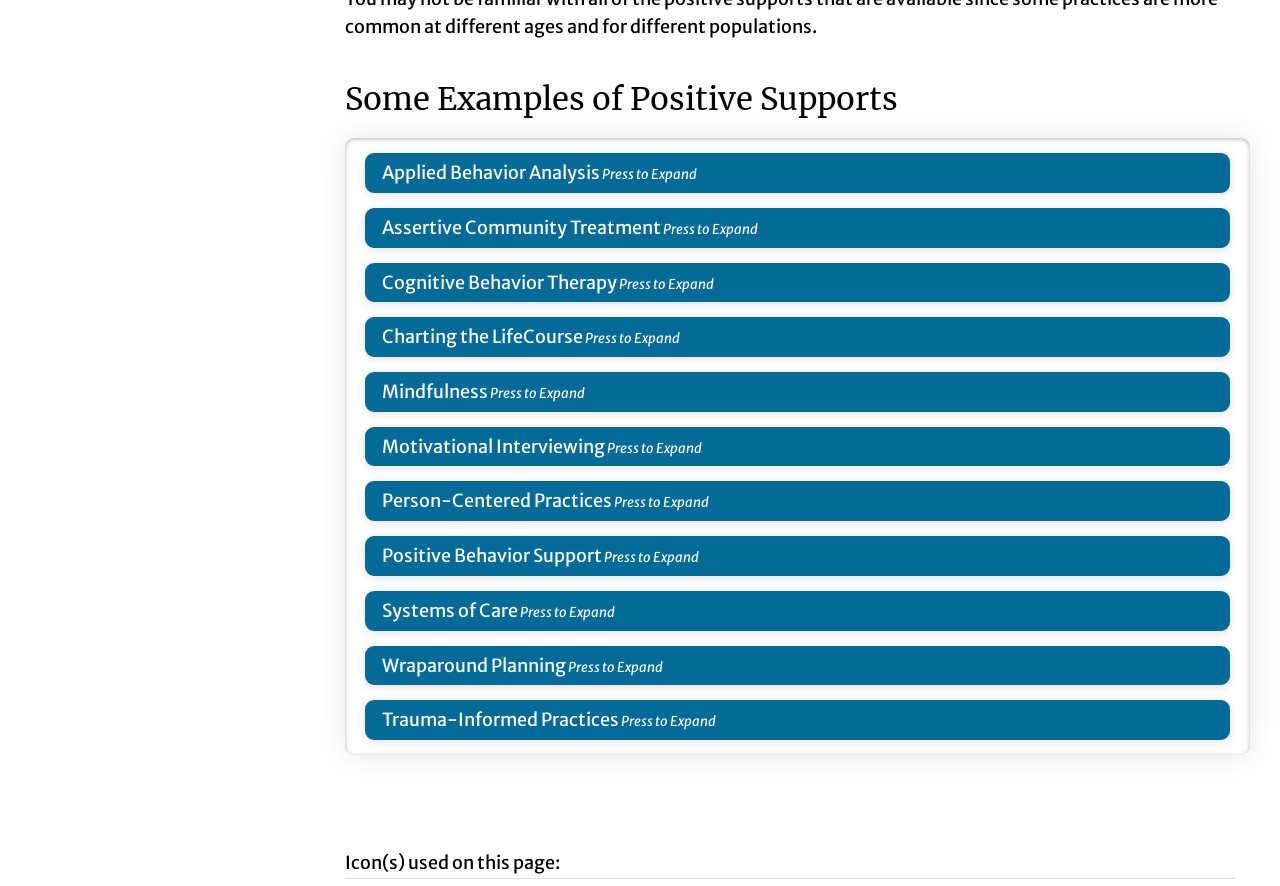What is the text below the buttons?
Refer to the image and provide a one-word or short phrase answer.

Icon(s) used on this page: